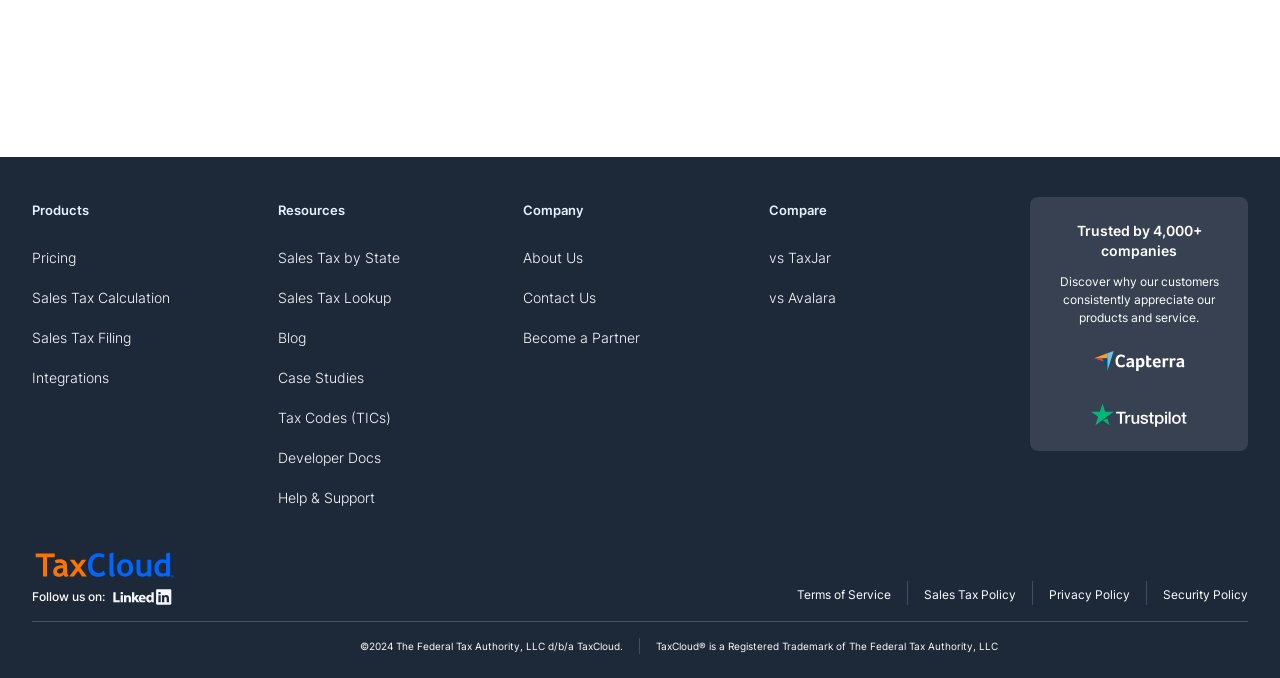Please identify the bounding box coordinates of the element's region that should be clicked to execute the following instruction: "Sign in". The bounding box coordinates must be four float numbers between 0 and 1, i.e., [left, top, right, bottom].

None